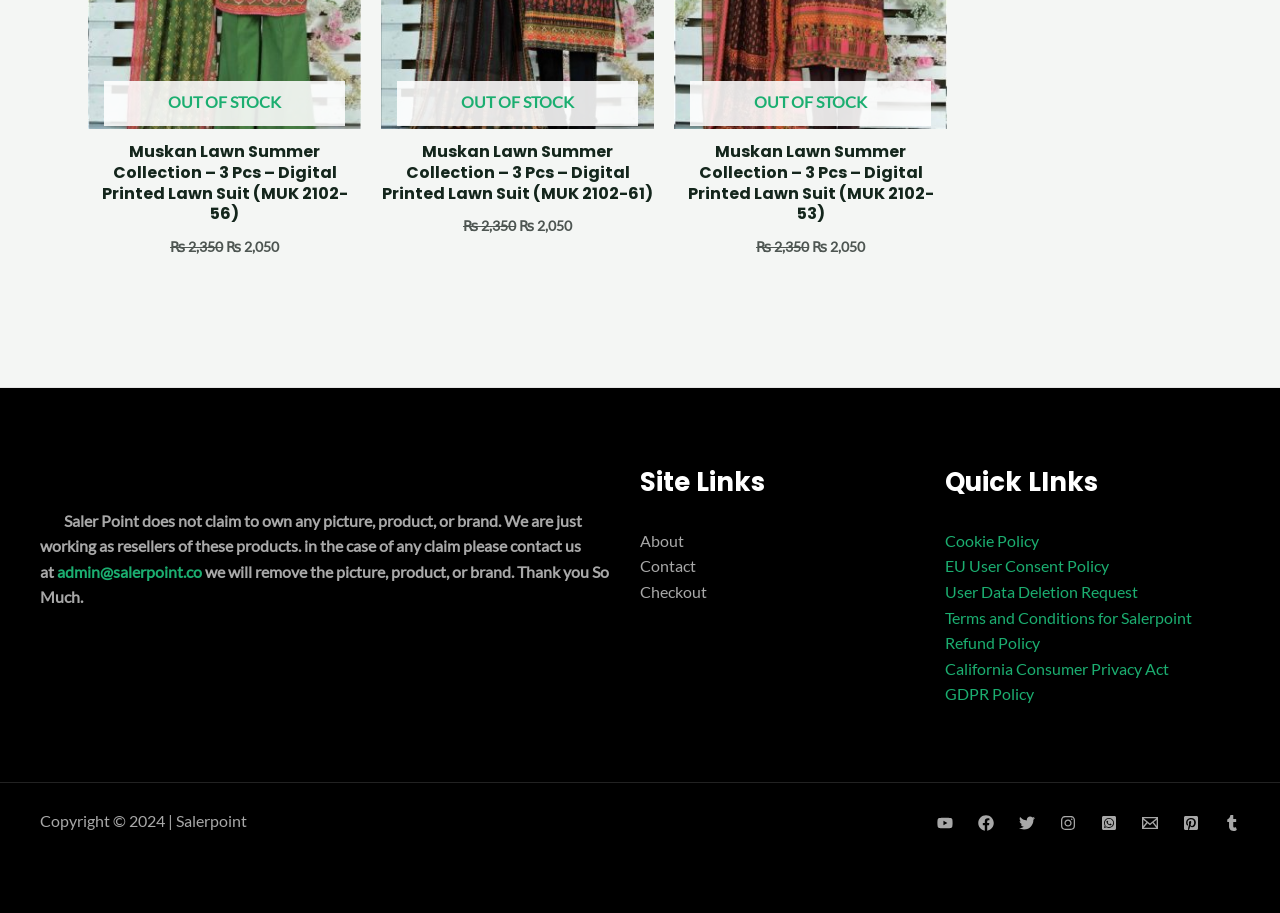Use a single word or phrase to answer the question: What is the disclaimer about product ownership?

Saler Point does not claim ownership